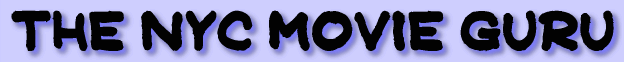What is the personality suggested by the dynamic lettering?
Give a single word or phrase answer based on the content of the image.

lively and engaging